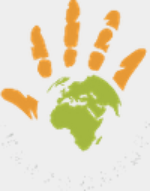Please examine the image and provide a detailed answer to the question: What is the name of the initiative associated with this image?

The image is associated with the 'Earth Cause,' which highlights initiatives aimed at promoting ecological awareness and action, emphasizing the importance of environmental stewardship and support.